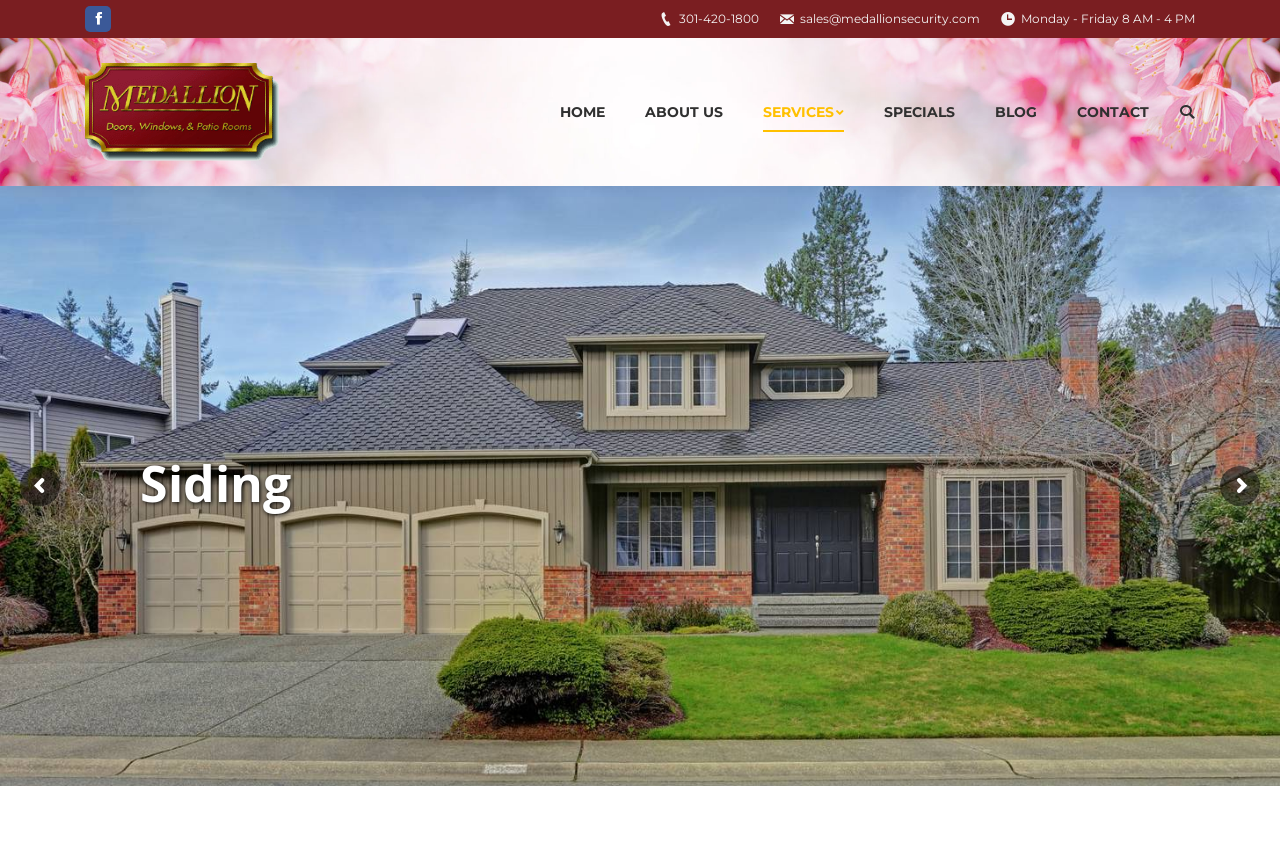How can I contact Medallion Security via email?
Please ensure your answer is as detailed and informative as possible.

I found the email address by looking at the top section of the webpage, where the contact information is typically displayed. The email address is written in a static text element as 'sales@medallionsecurity.com'.